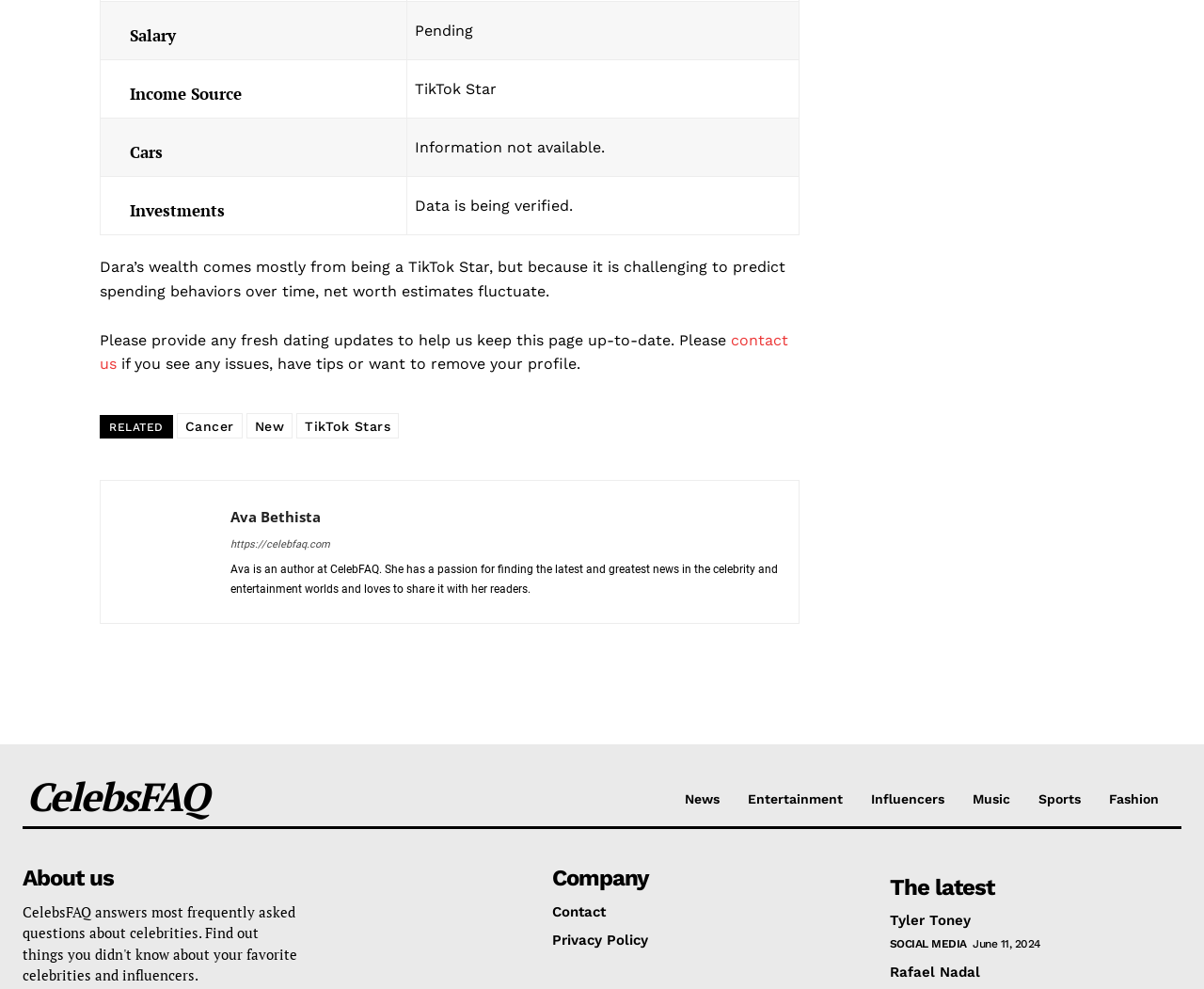Please locate the bounding box coordinates of the element that should be clicked to achieve the given instruction: "Read about Ava Bethista".

[0.1, 0.506, 0.175, 0.61]